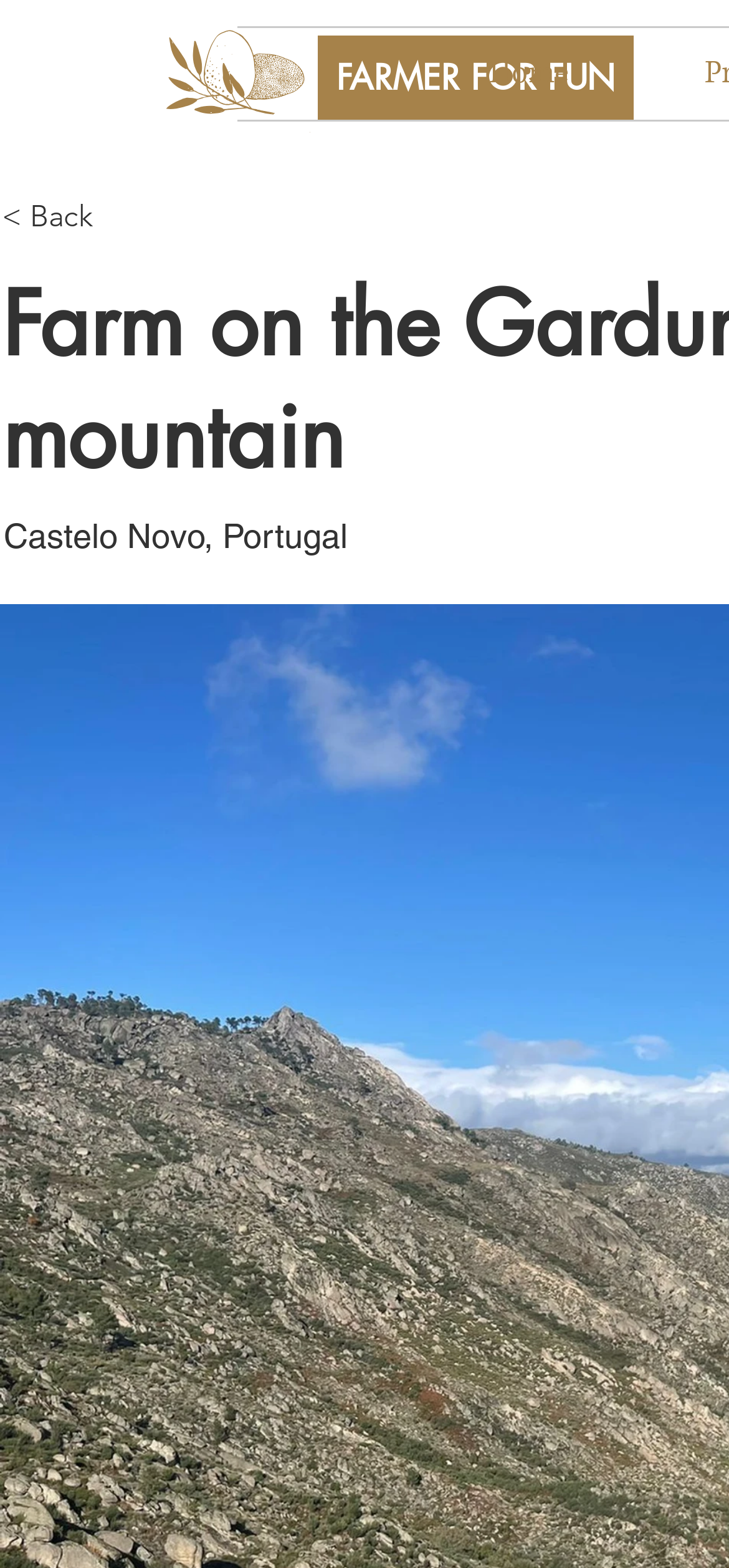Can you find and generate the webpage's heading?

Farm on the Gardunha mountain